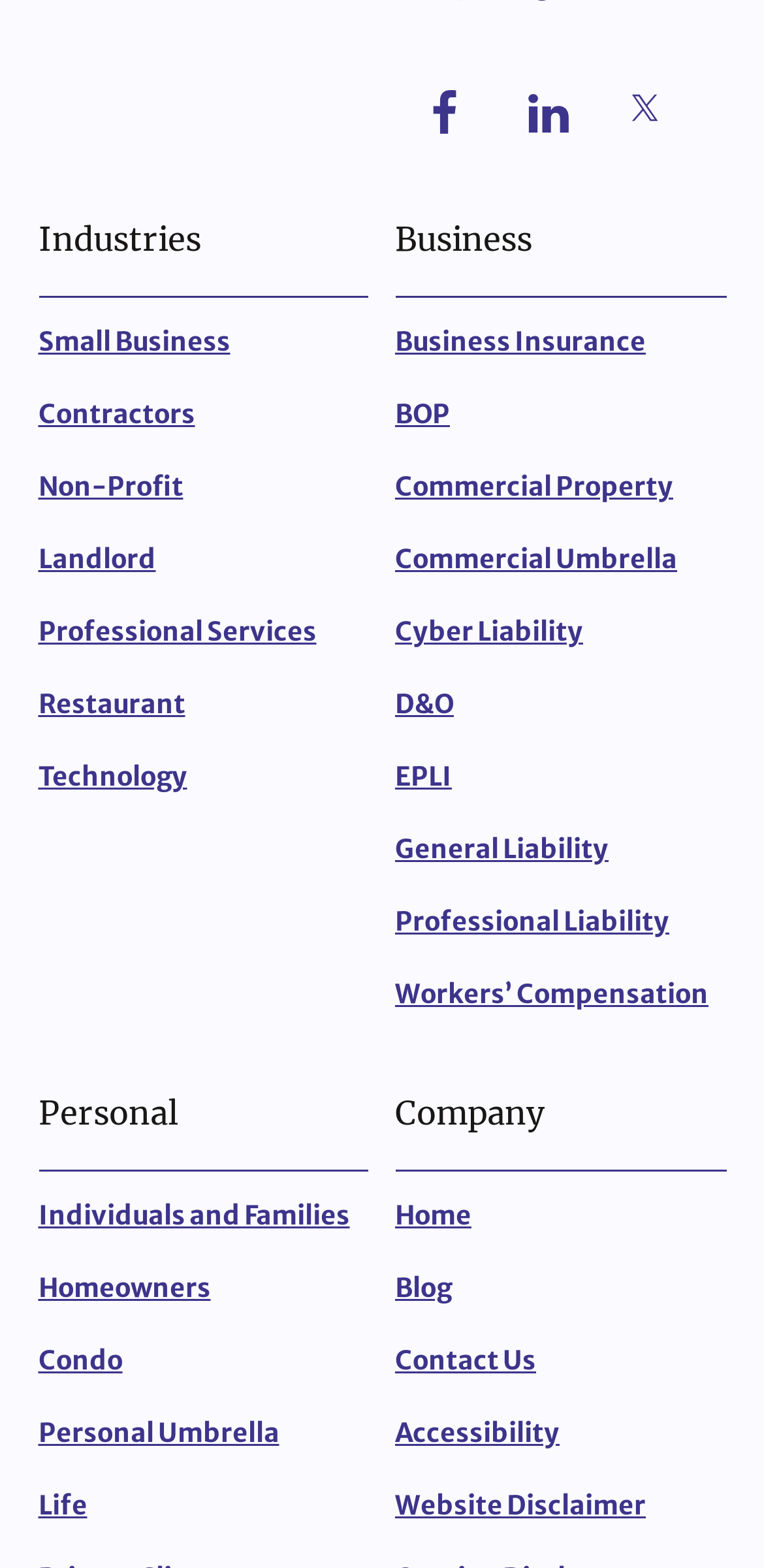Please answer the following question using a single word or phrase: How many main categories are listed?

4